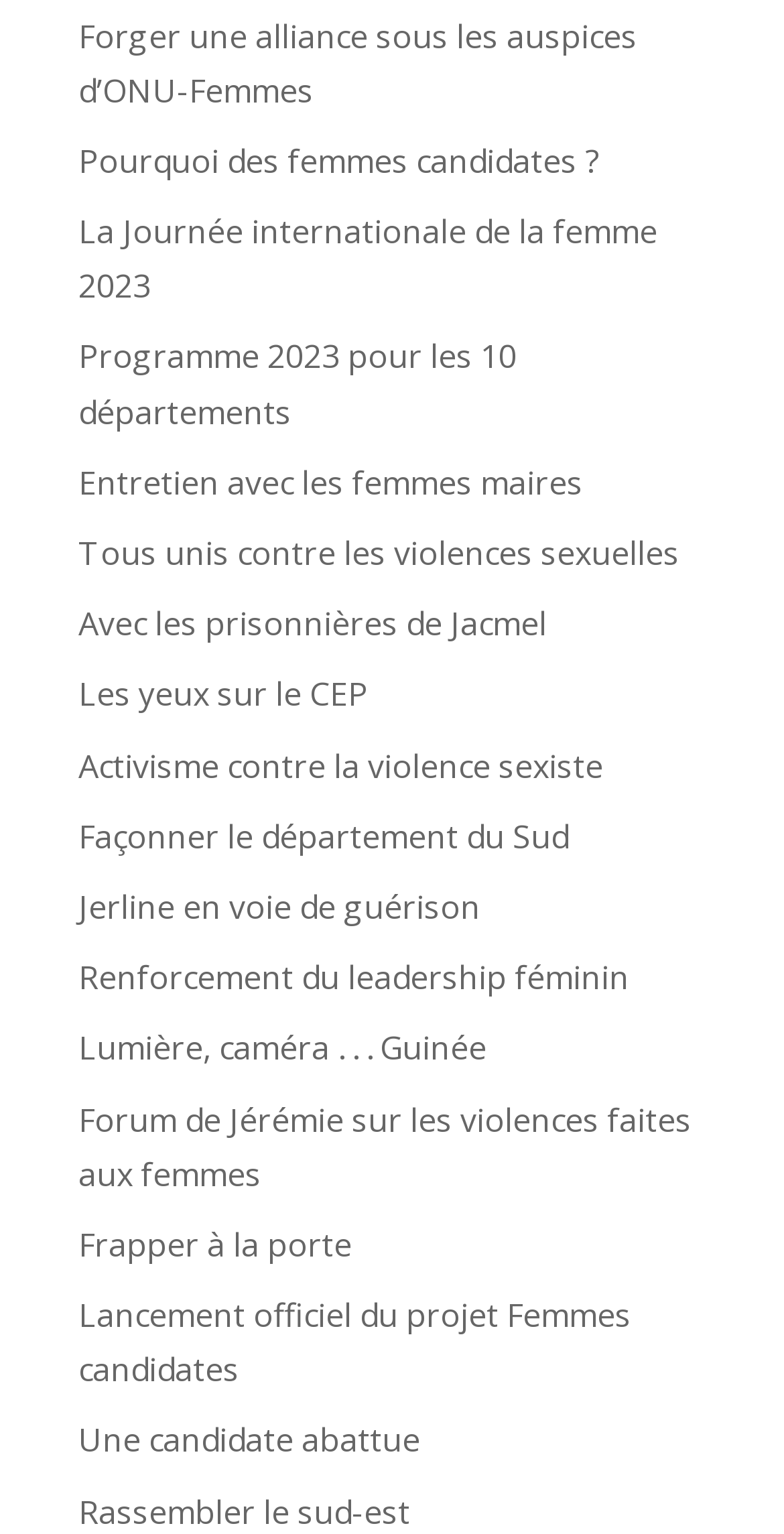What is the most prominent theme on the webpage?
Provide a fully detailed and comprehensive answer to the question.

After analyzing the link texts, I noticed that several links mention violence against women, such as 'Tous unis contre les violences sexuelles', 'Forum de Jérémie sur les violences faites aux femmes', and 'Activisme contre la violence sexiste'. This suggests that the most prominent theme on the webpage is related to combating violence against women.